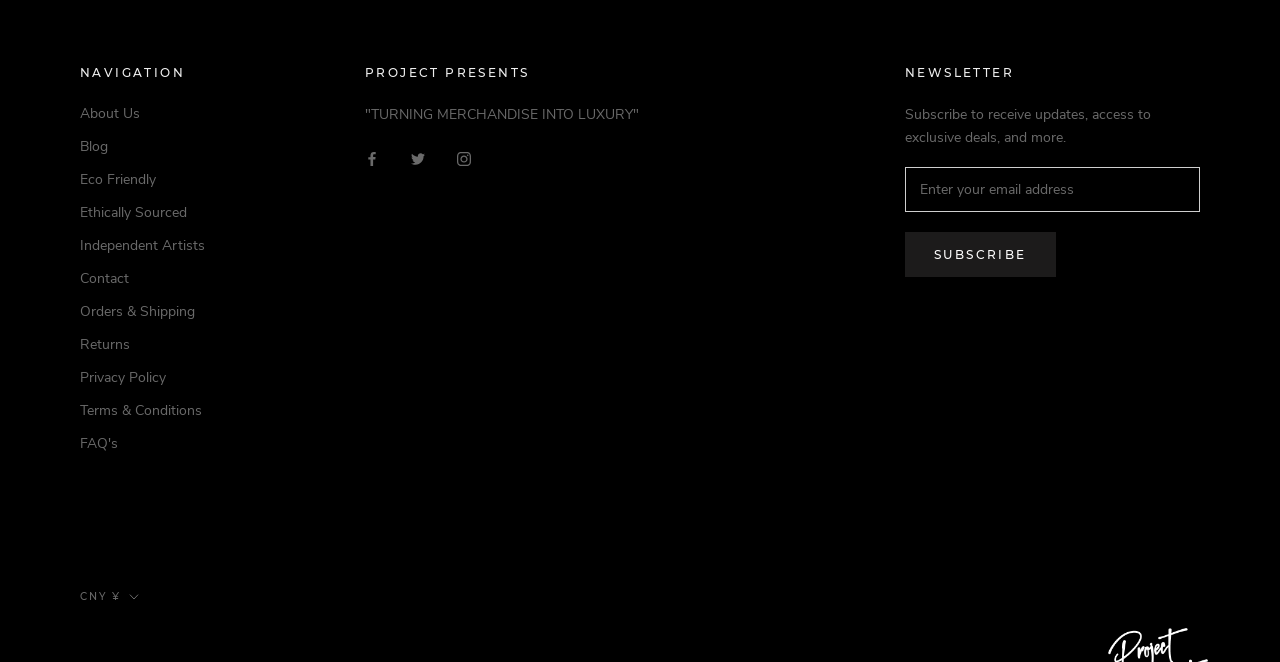Please provide a comprehensive response to the question below by analyzing the image: 
What social media platforms are available for connection?

The webpage has links to Facebook, Twitter, and Instagram, indicating that these social media platforms are available for connection.